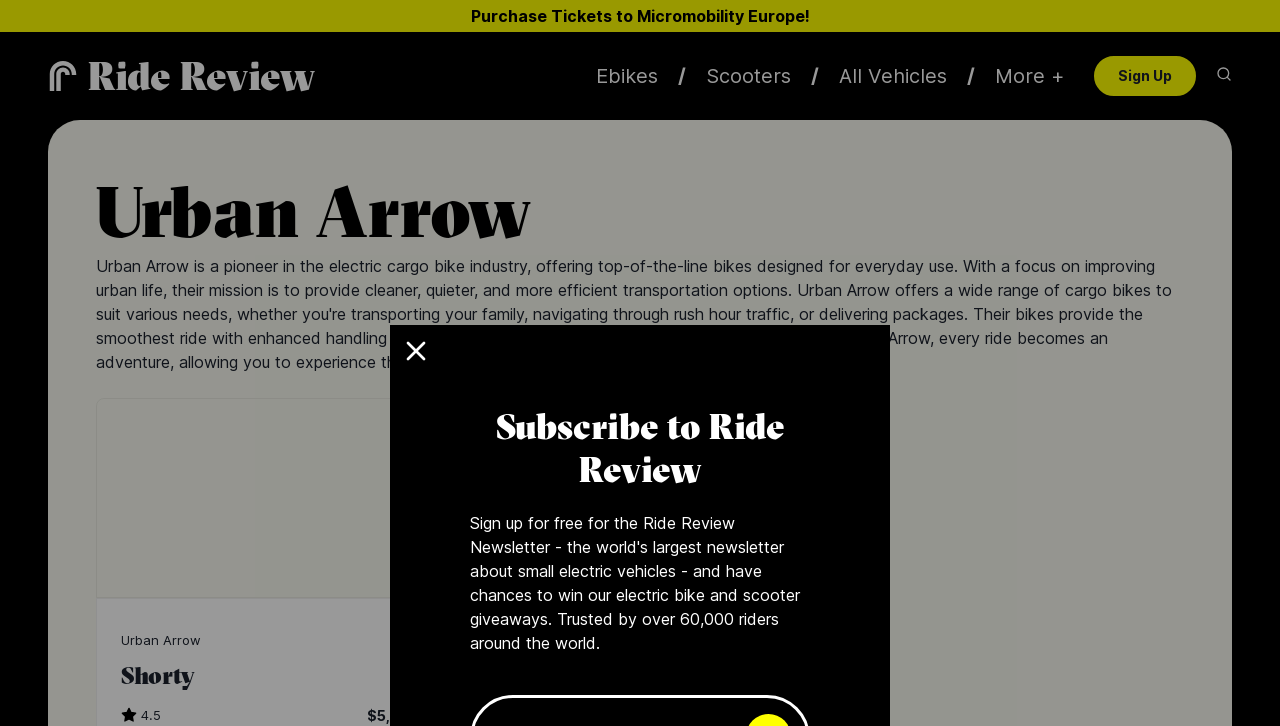Provide a short, one-word or phrase answer to the question below:
What is the rating of the 'Shorty' product?

4.5